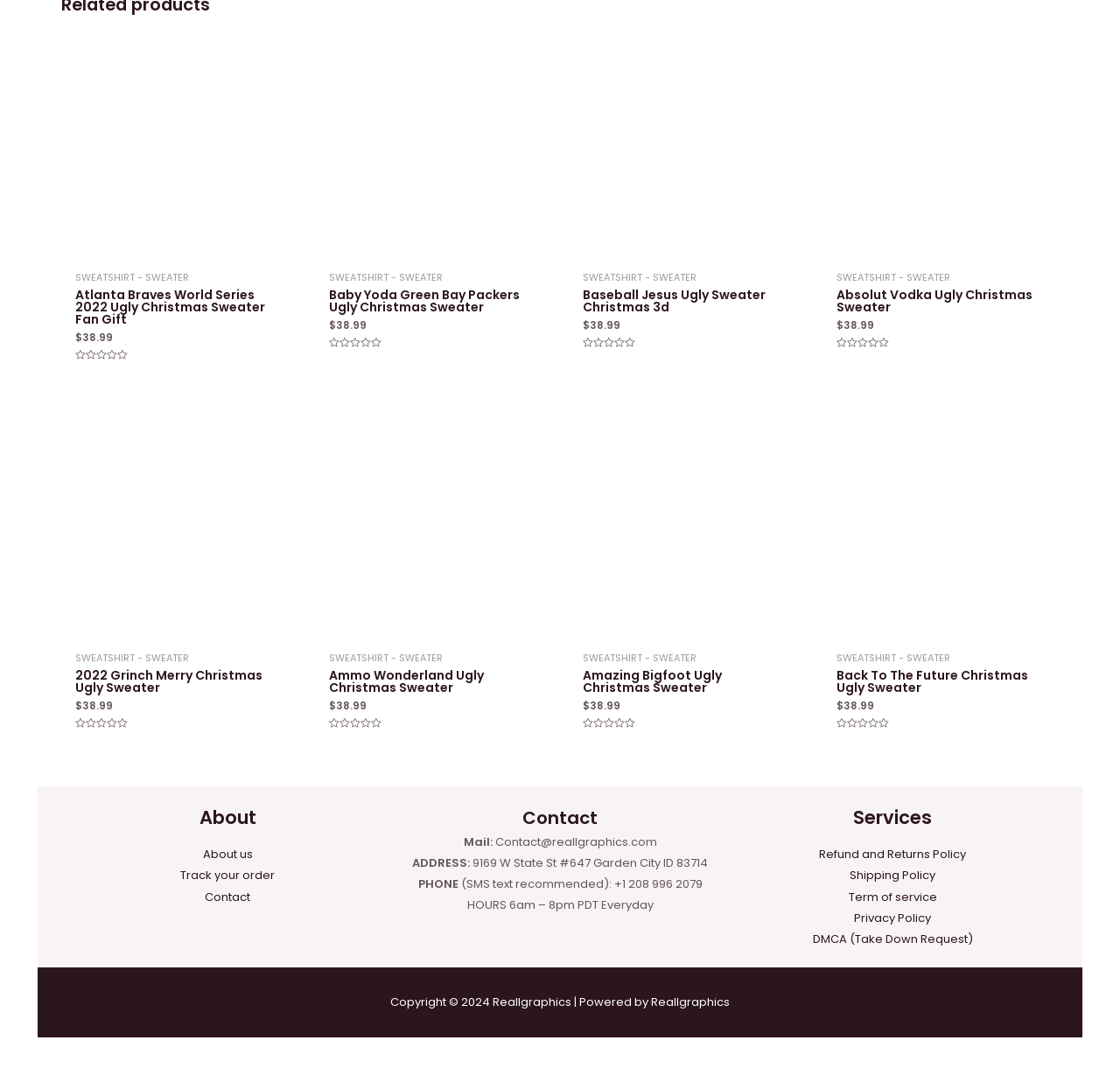Can you give a detailed response to the following question using the information from the image? What is the price of the Atlanta Braves World Series 2022 Ugly Christmas Sweater?

The price of the Atlanta Braves World Series 2022 Ugly Christmas Sweater can be found by looking at the StaticText element with the text '$38.99' which is located below the heading 'Atlanta Braves World Series 2022 Ugly Christmas Sweater Fan Gift'.